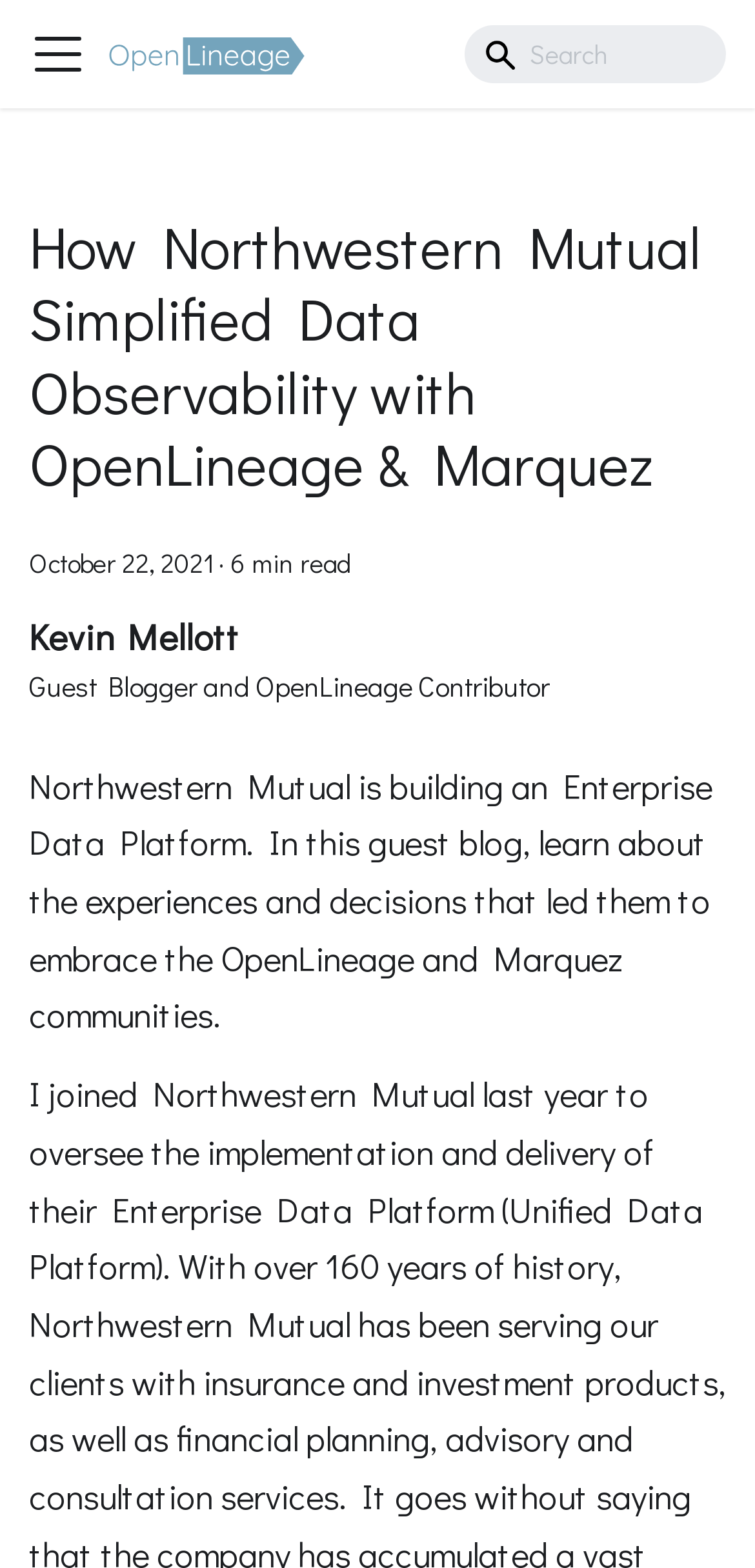What is the company building an Enterprise Data Platform?
Analyze the image and provide a thorough answer to the question.

I found the company's name by reading the first sentence of the article, which says 'Northwestern Mutual is building an Enterprise Data Platform...'.